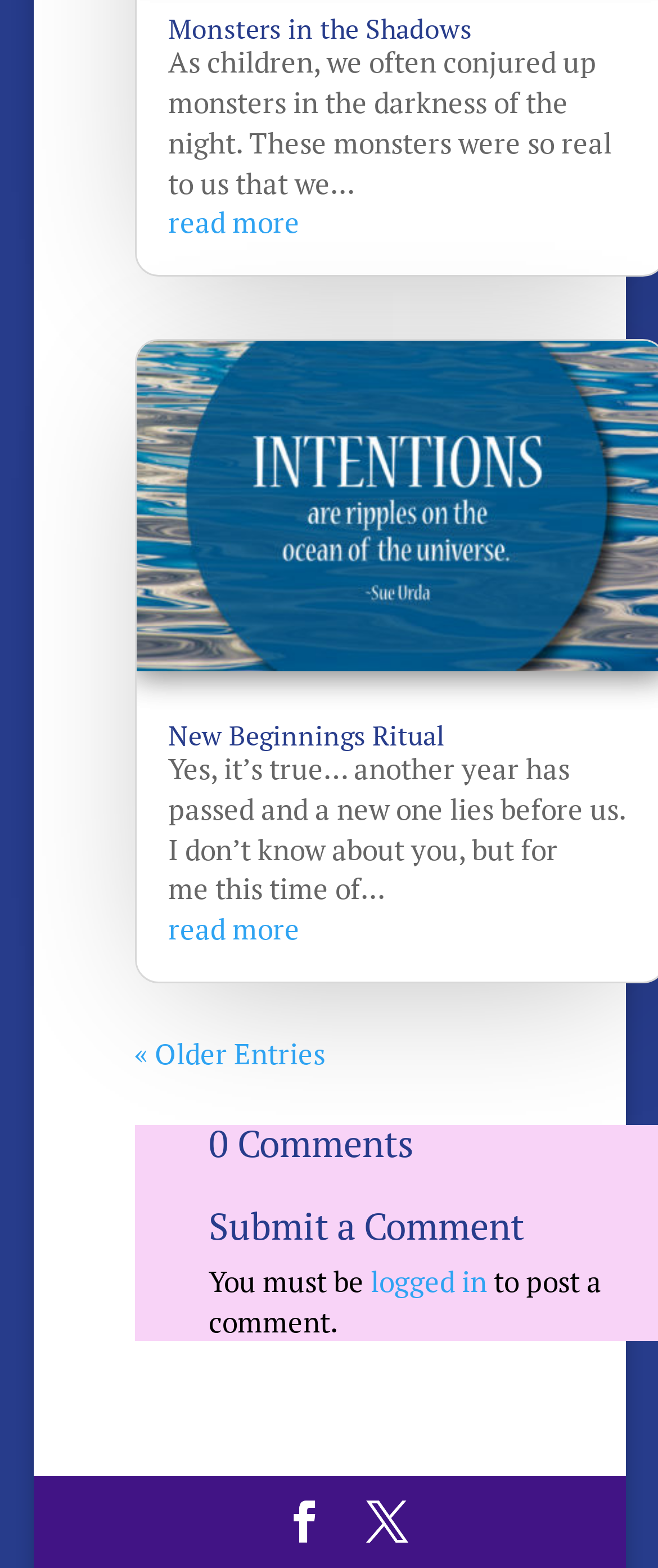Find the bounding box coordinates of the element's region that should be clicked in order to follow the given instruction: "submit a comment". The coordinates should consist of four float numbers between 0 and 1, i.e., [left, top, right, bottom].

[0.317, 0.77, 0.932, 0.804]